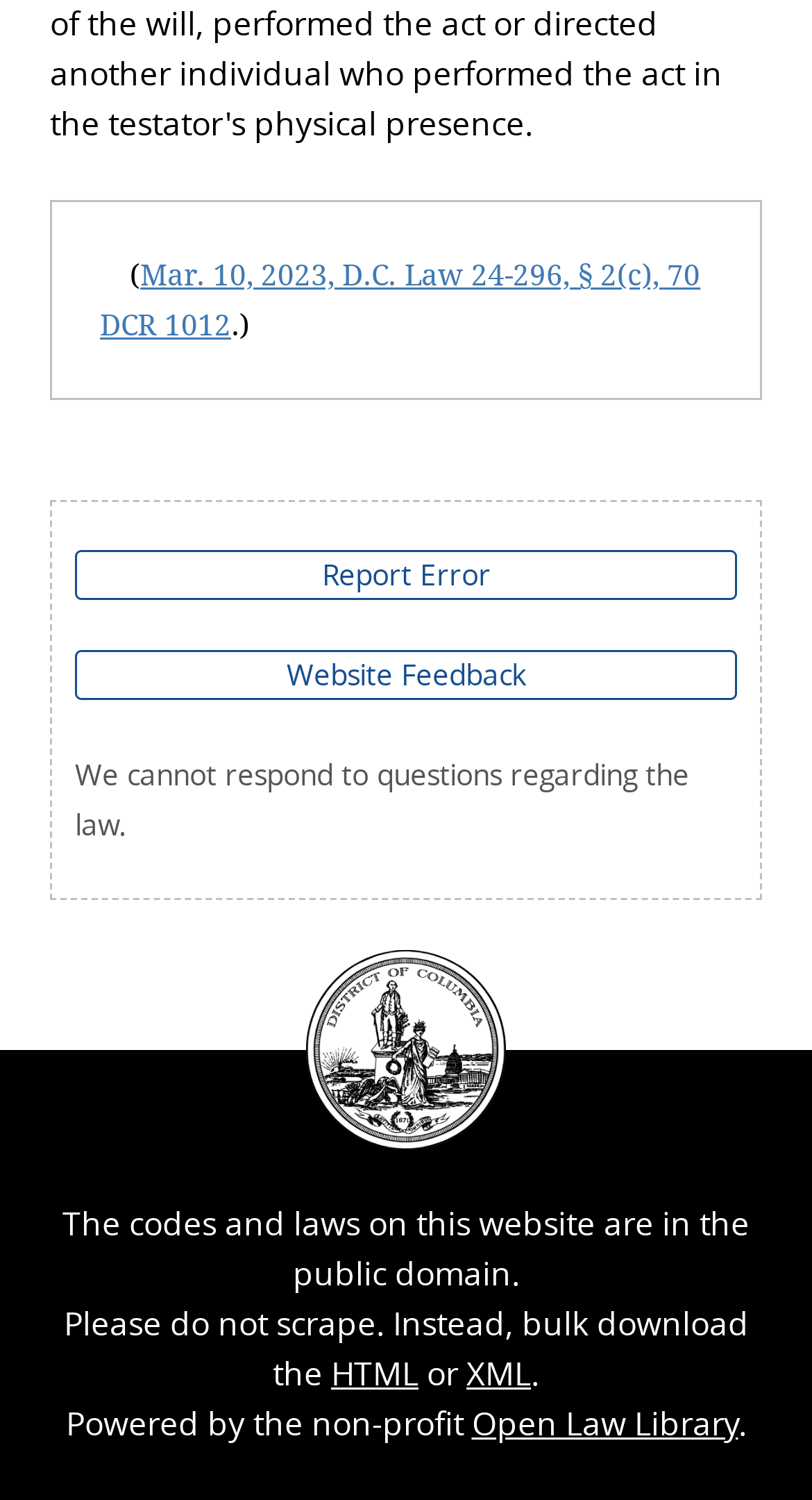Analyze the image and provide a detailed answer to the question: What is the logo on the webpage?

The logo is an image element with the description 'Council of the District of Columbia logo' which is a child element of the link element with the text 'Logo - Return to home page'.